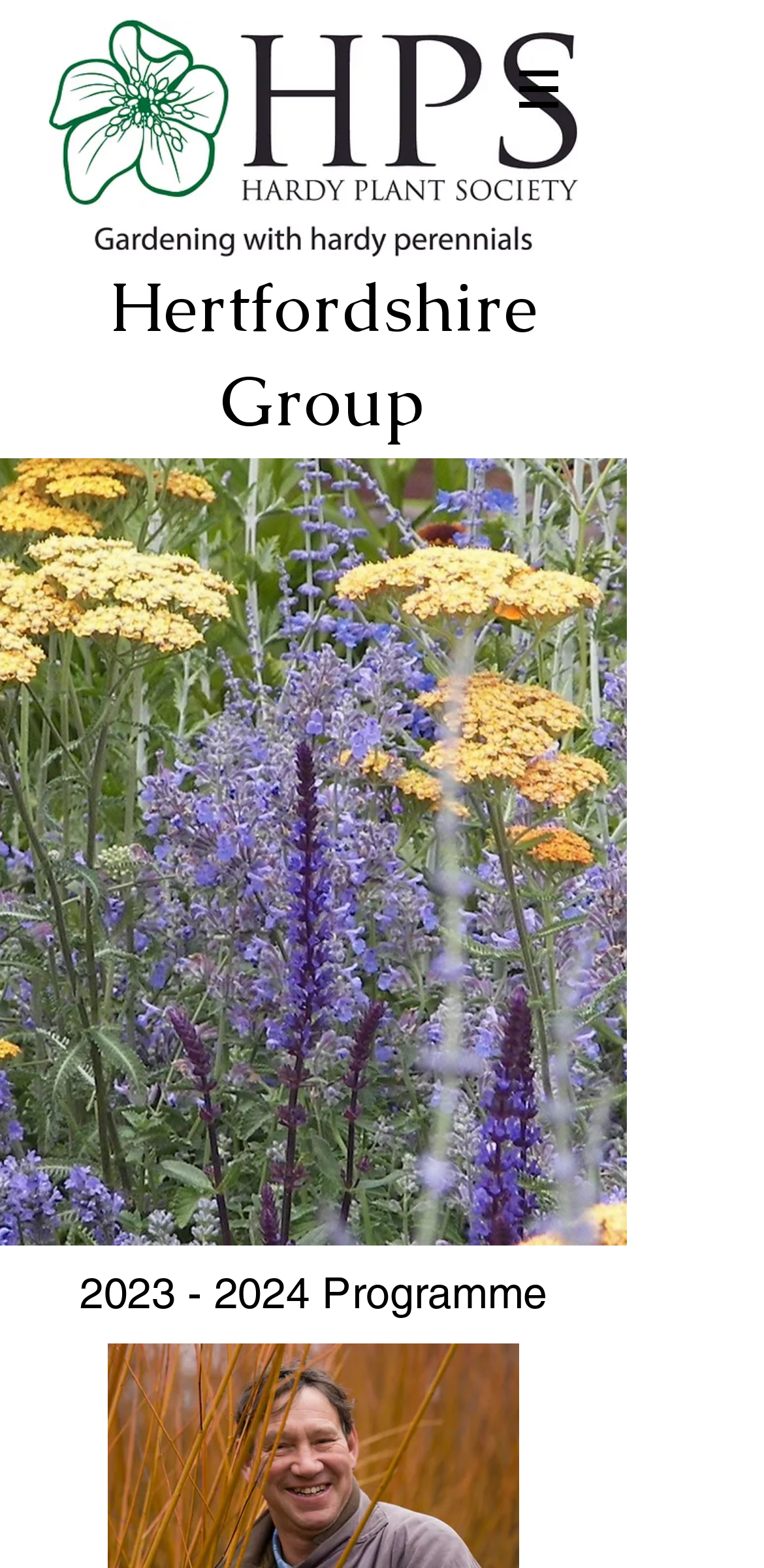What is the name of the group?
Please craft a detailed and exhaustive response to the question.

The answer can be found in the heading element which has the text 'Hertfordshire Group' with bounding box coordinates [0.077, 0.164, 0.769, 0.284].